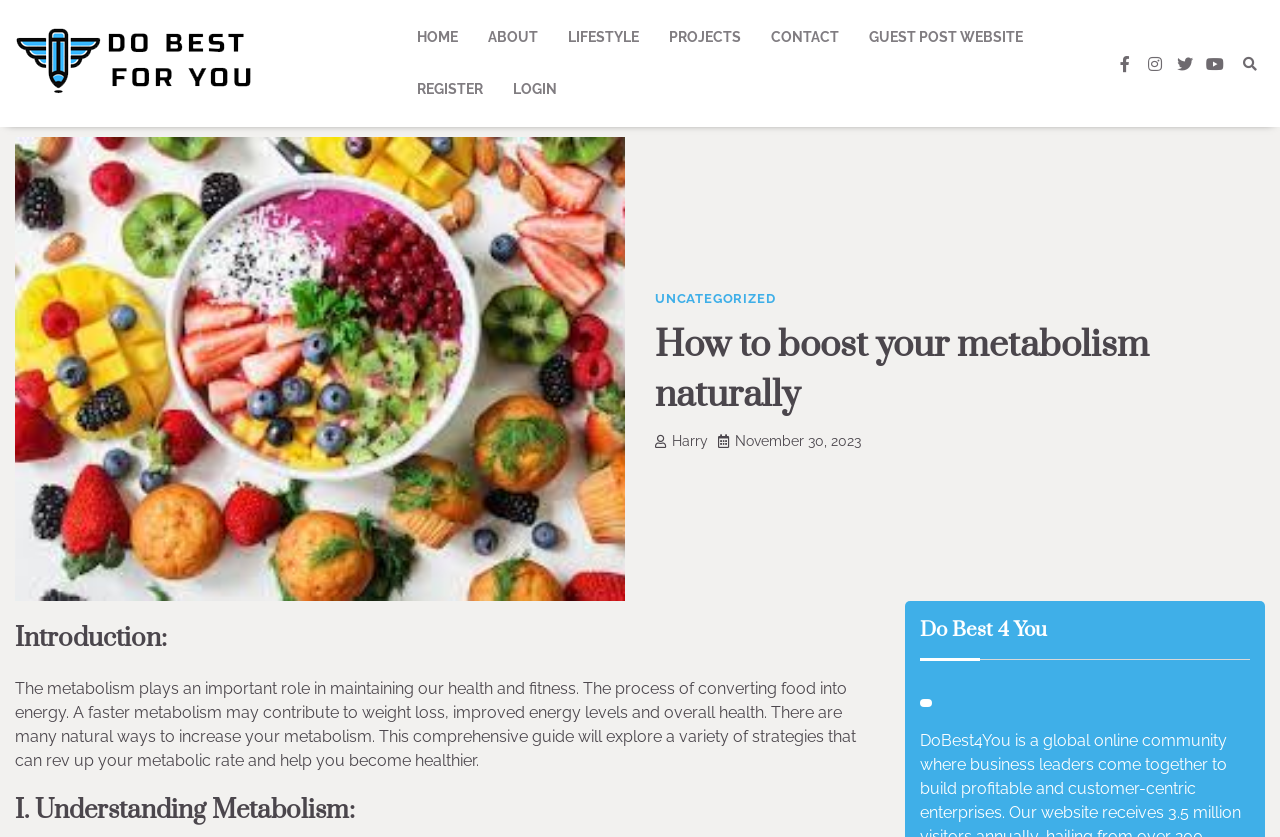What is the date of the article?
Examine the screenshot and reply with a single word or phrase.

November 30, 2023